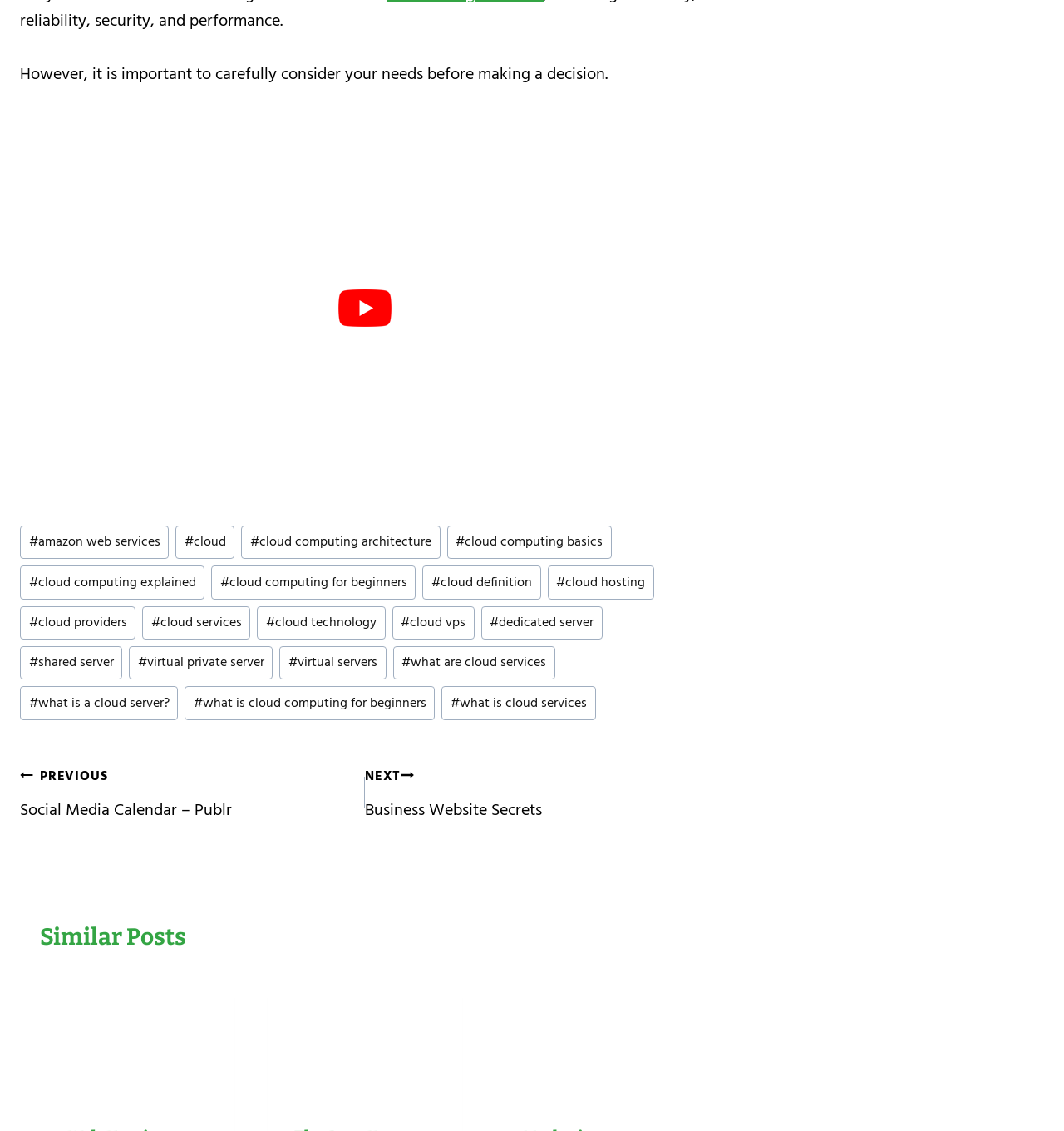What is the purpose of the navigation section?
Please provide a comprehensive and detailed answer to the question.

The navigation section contains links to previous and next posts, indicating that it is used for navigating between posts.